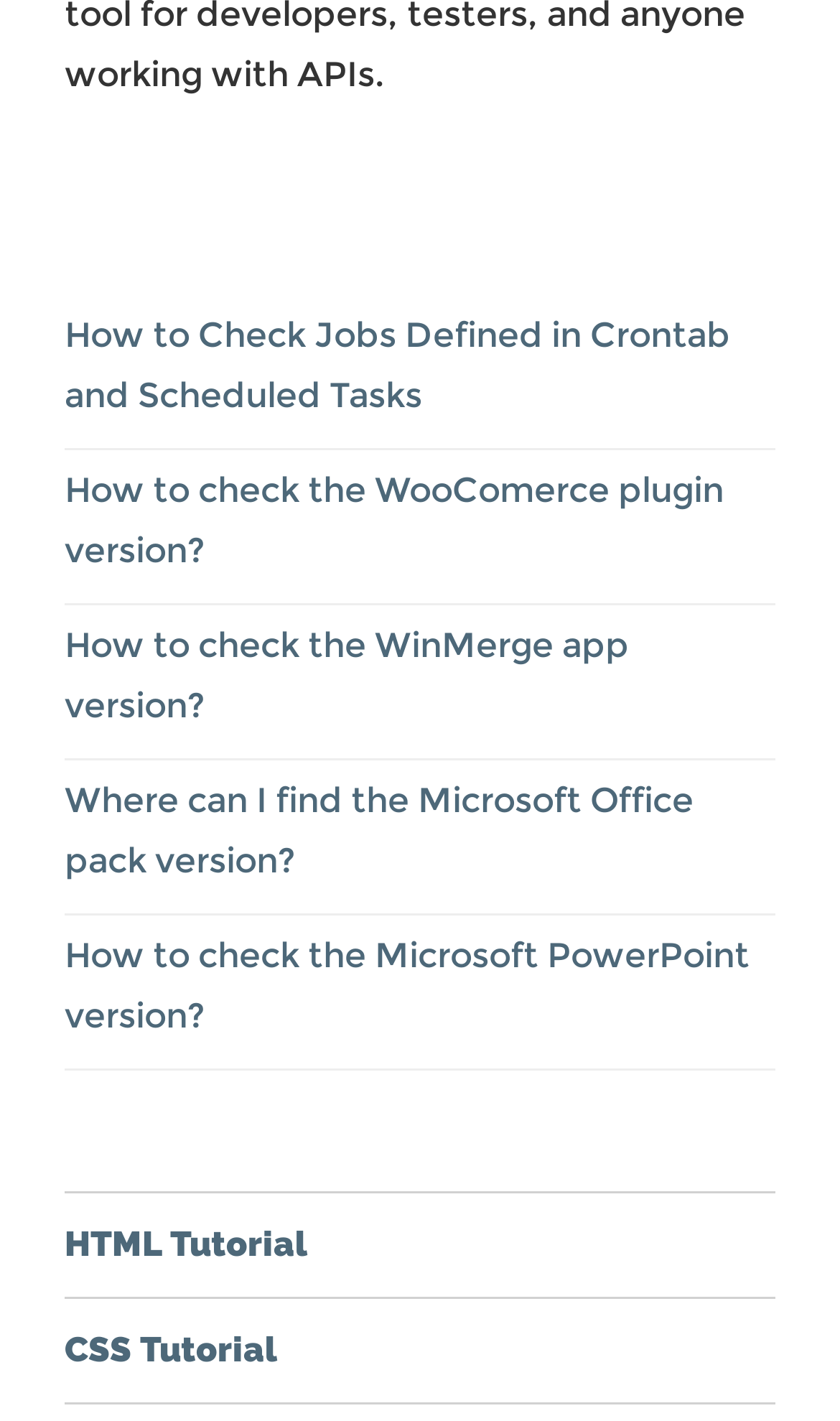Using the element description HTML Tutorial, predict the bounding box coordinates for the UI element. Provide the coordinates in (top-left x, top-left y, bottom-right x, bottom-right y) format with values ranging from 0 to 1.

[0.077, 0.84, 0.923, 0.913]